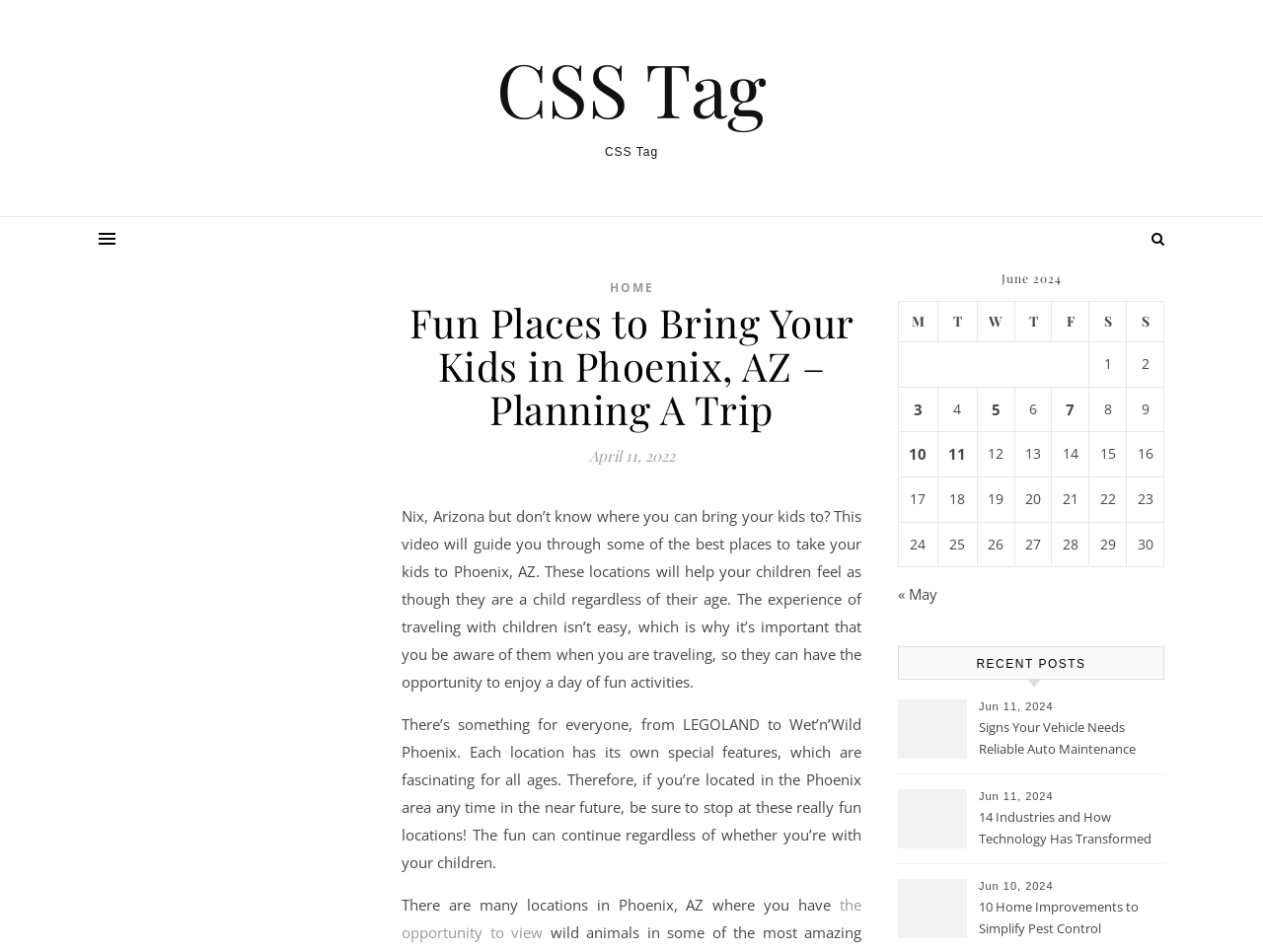What is the purpose of the table with dates?
From the details in the image, provide a complete and detailed answer to the question.

The table with dates appears to be a list of recent posts, with each row representing a post and the columns showing the date and title of the post. This suggests that the purpose of the table is to show recent posts on the webpage.